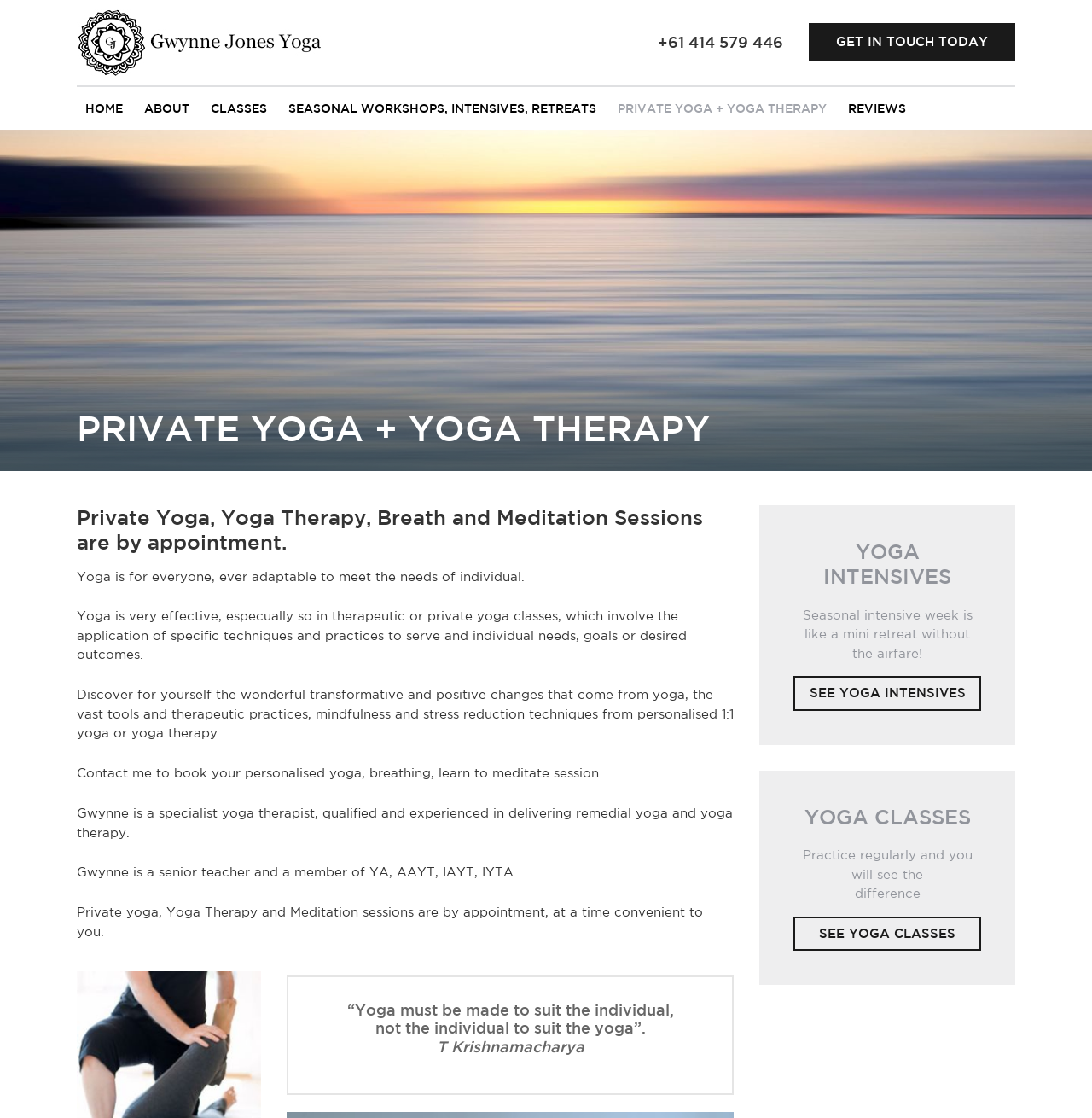What is the phone number to get in touch?
Please ensure your answer is as detailed and informative as possible.

I found the phone number by looking at the static text element with the bounding box coordinates [0.602, 0.03, 0.717, 0.045], which contains the phone number +61 414 579 446.